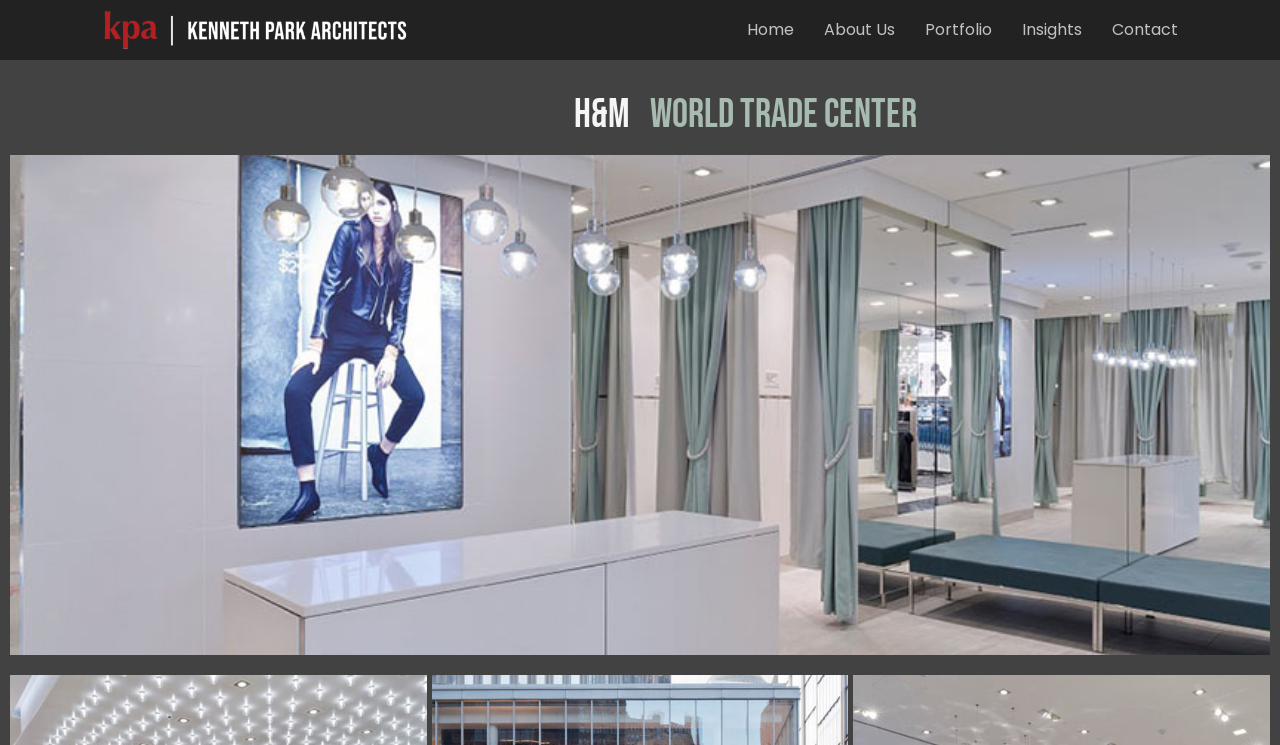Answer this question using a single word or a brief phrase:
What is the navigation menu item after 'About Us'?

Portfolio